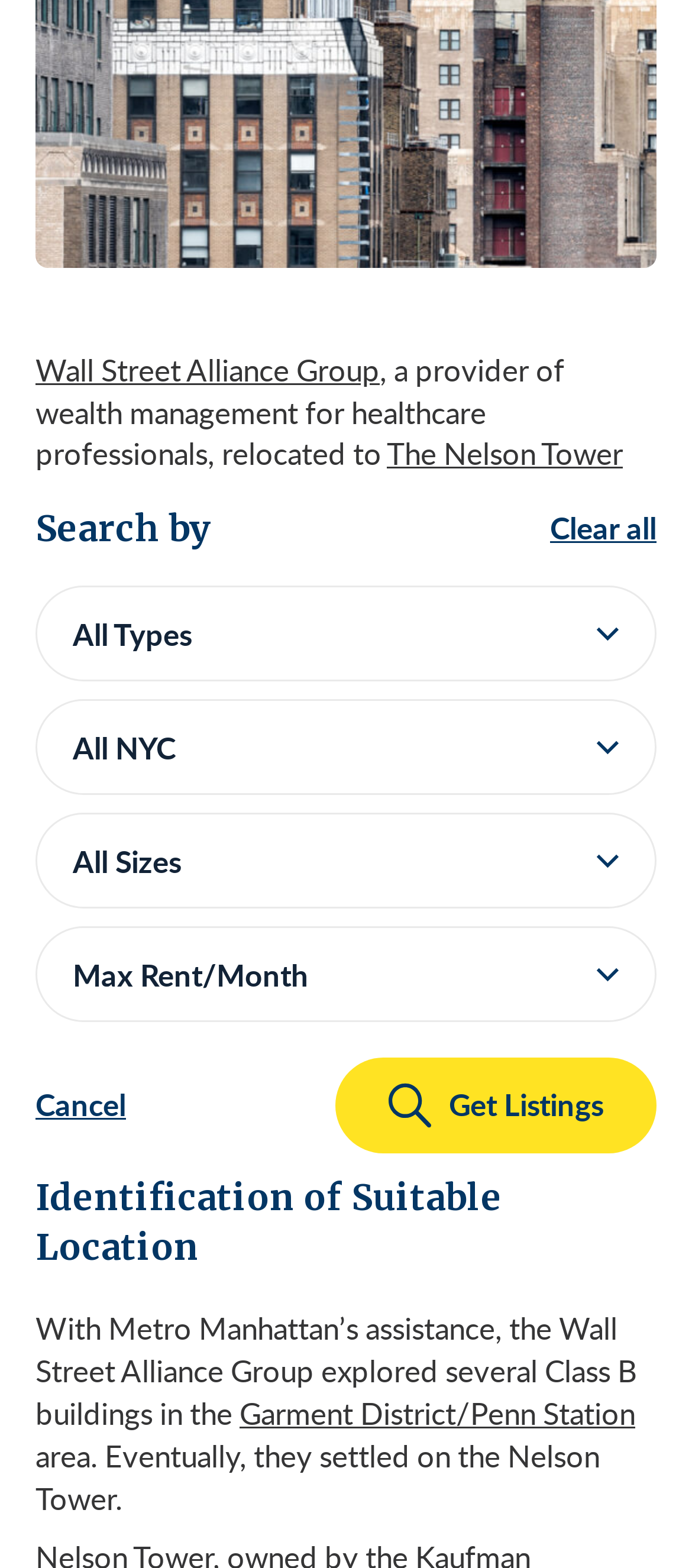Locate the bounding box coordinates of the area to click to fulfill this instruction: "Click the 'Clear all' button". The bounding box should be presented as four float numbers between 0 and 1, in the order [left, top, right, bottom].

[0.795, 0.324, 0.949, 0.351]